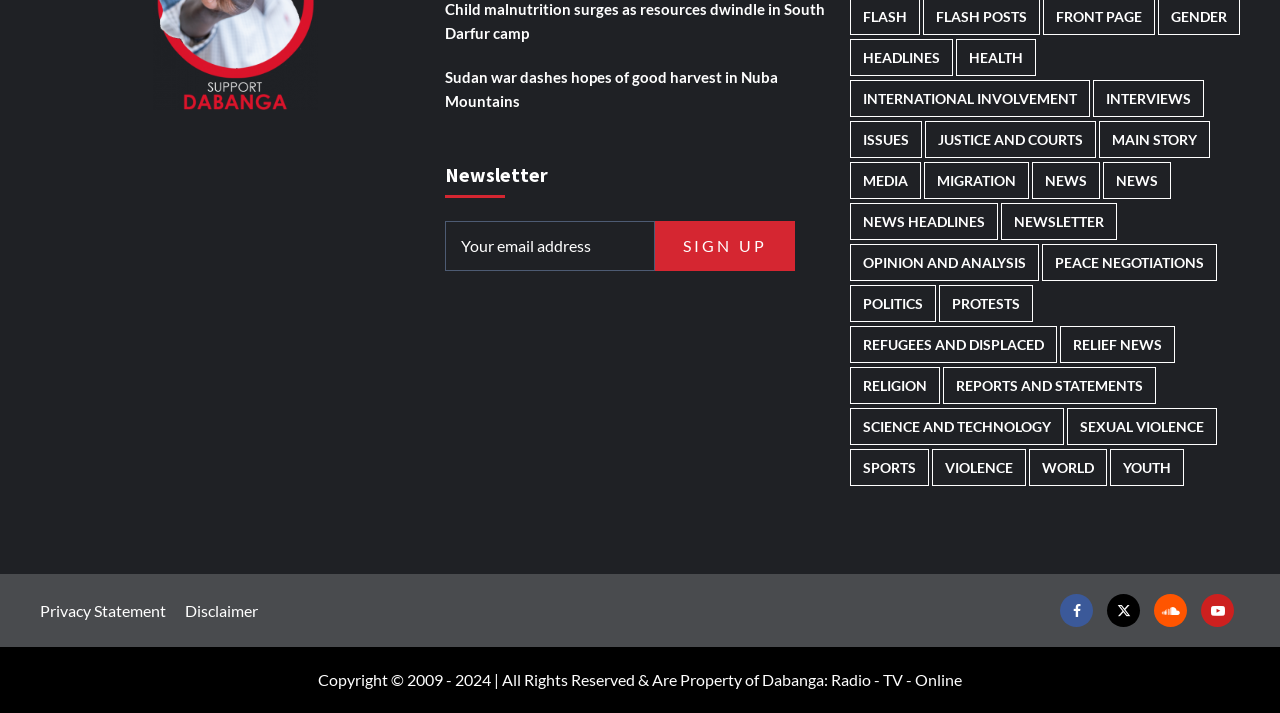Refer to the image and provide an in-depth answer to the question: 
What social media platforms are available?

I found the social media platforms by looking at the link elements with the text 'Facebook ', 'Twitter ', 'Soundcloud ', and 'Youtube ' at coordinates [0.828, 0.833, 0.854, 0.88], [0.865, 0.833, 0.891, 0.88], [0.902, 0.833, 0.927, 0.88], and [0.938, 0.833, 0.964, 0.88] respectively.